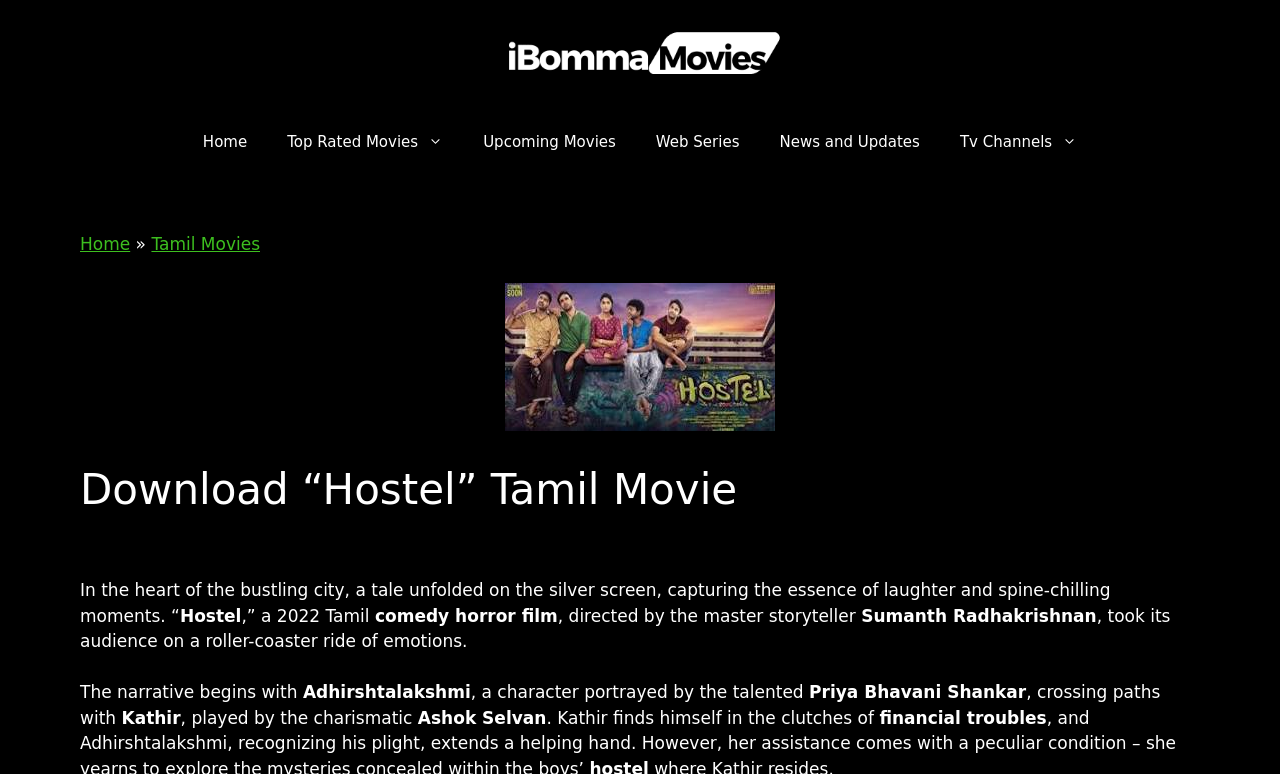Can you find the bounding box coordinates for the UI element given this description: "Home"? Provide the coordinates as four float numbers between 0 and 1: [left, top, right, bottom].

[0.143, 0.145, 0.209, 0.222]